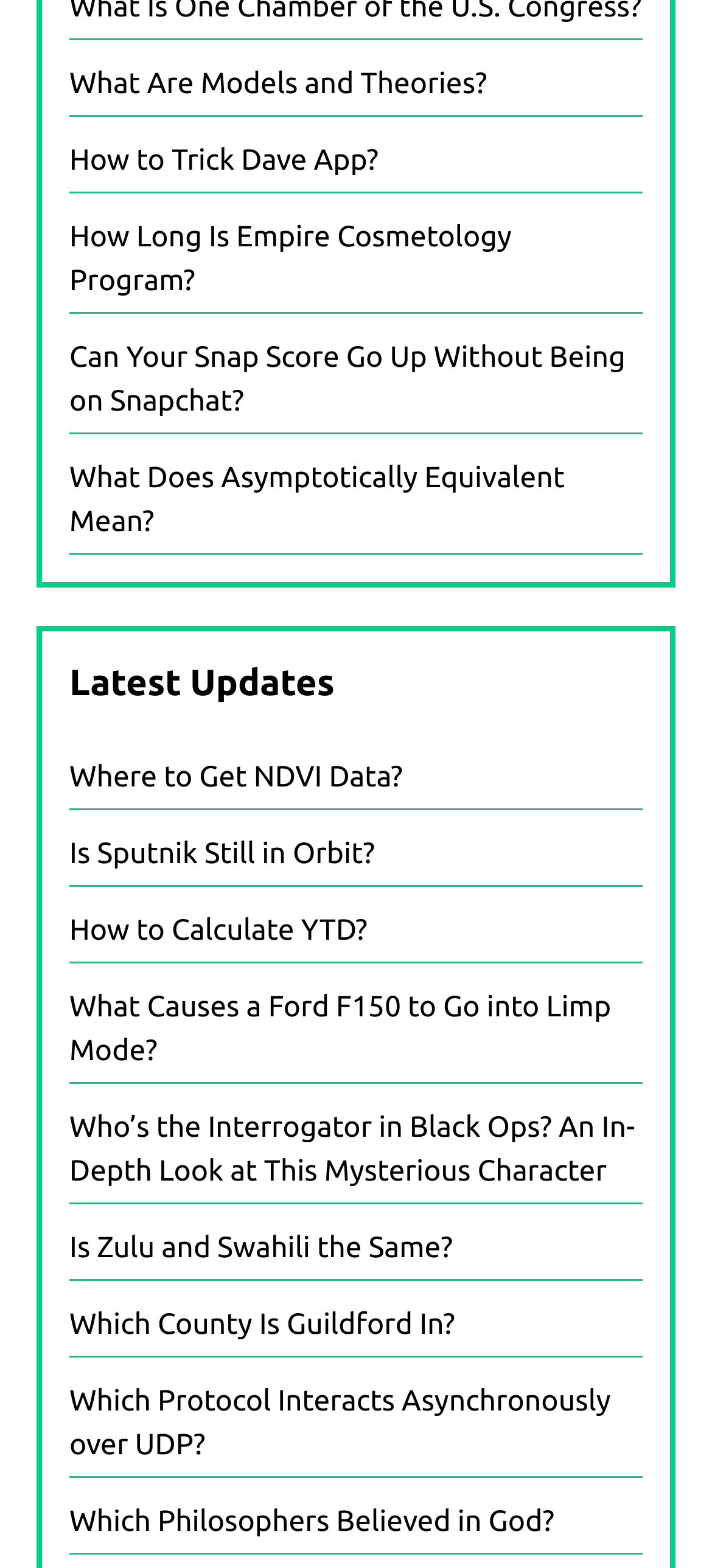Please determine the bounding box coordinates for the element that should be clicked to follow these instructions: "Click on 'What Are Models and Theories?'".

[0.097, 0.043, 0.684, 0.064]